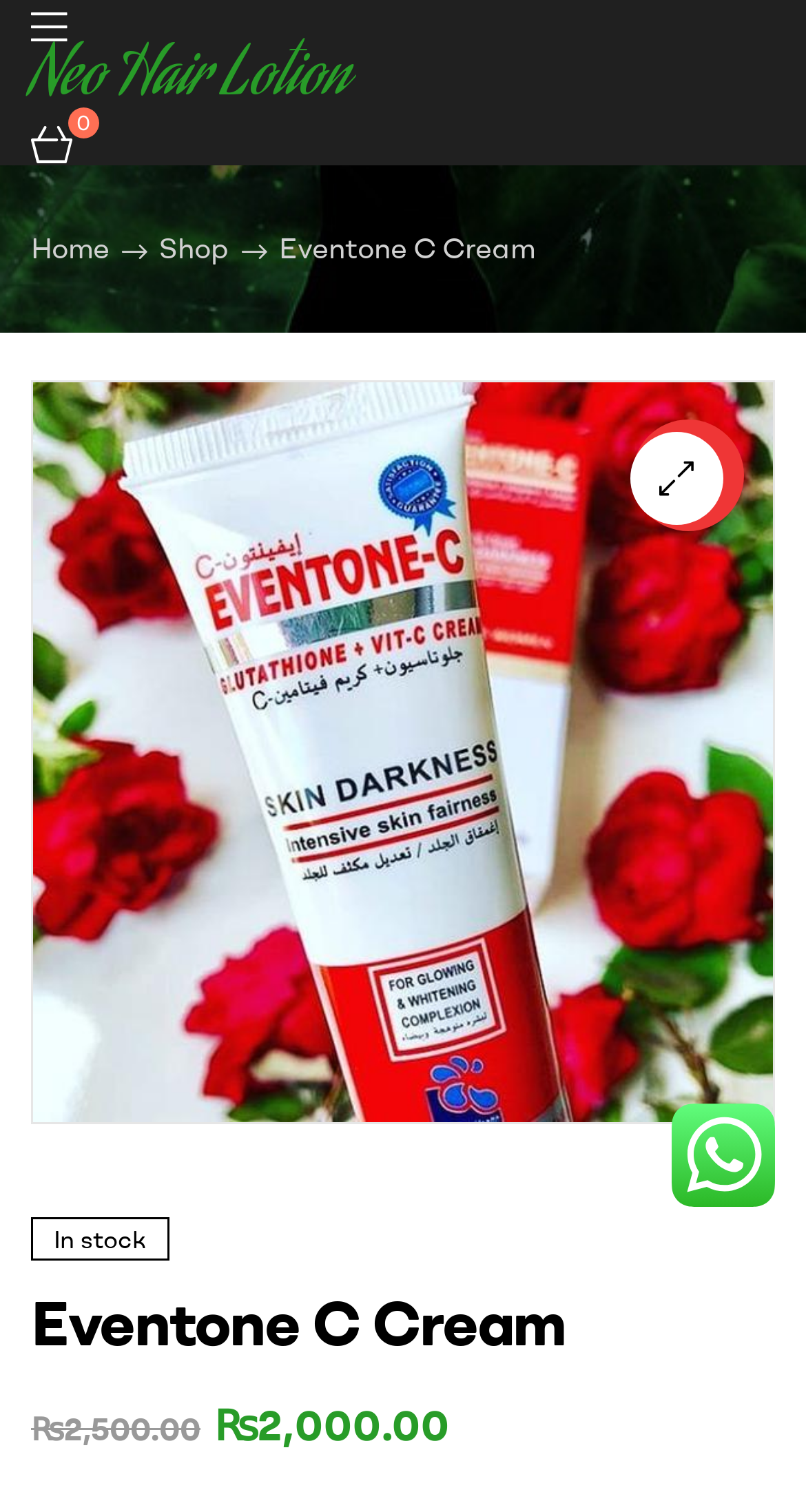Detail the various sections and features of the webpage.

The webpage is about Eventone C Cream in Pakistan, which is a product used for treating and preventing brown spots, radical damage, and uneven skin tone. 

At the top left corner, there is a menu link with an icon. Next to it, there is a heading that reads "Neo Hair Lotion" with a link to the same name. Below the menu link, there are three more links: "0", "Home", and "Shop", aligned horizontally. 

The main content of the page is focused on Eventone C Cream. There is a large image of the product, taking up most of the page's width, with a link to the product name. Above the image, there is a text "Eventone C Cream" and a star icon. On top of the image, there is a "Sale!" label and an "In stock" notification. 

Below the image, there is a heading that also reads "Eventone C Cream". Underneath, there is a price section with a currency symbol "₨" and the price "2,000.00". 

At the bottom right corner, there is another image, which seems to be a decorative element or a call-to-action button.